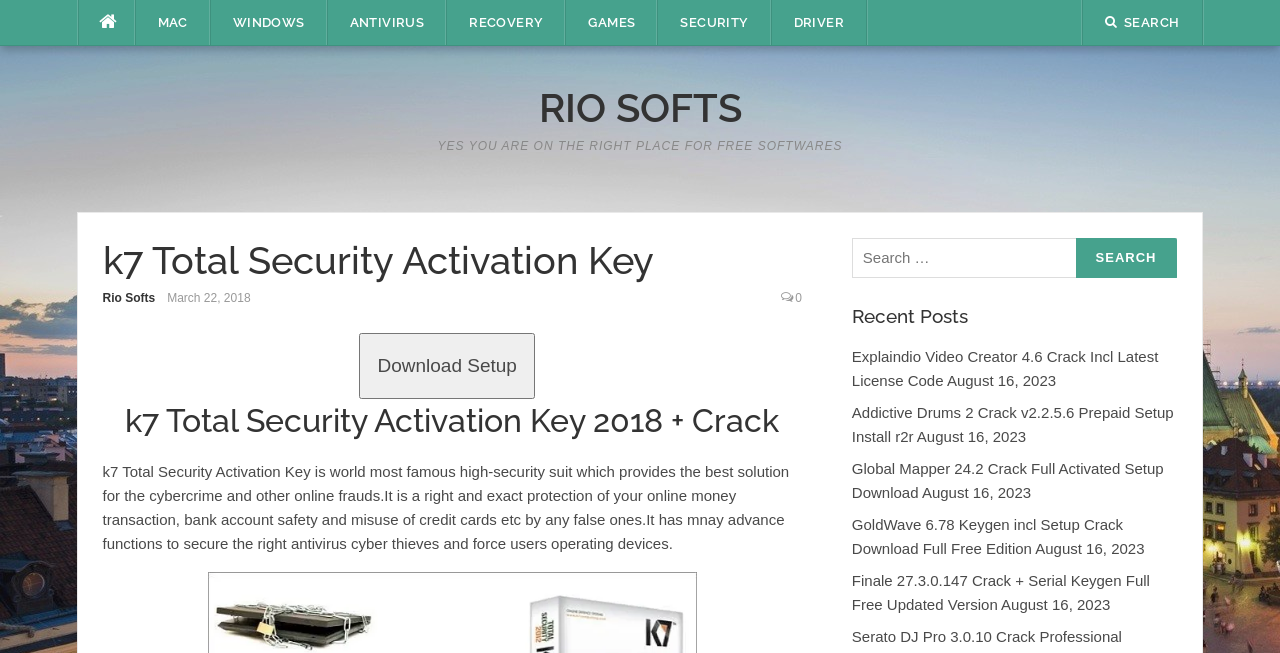Extract the heading text from the webpage.

k7 Total Security Activation Key